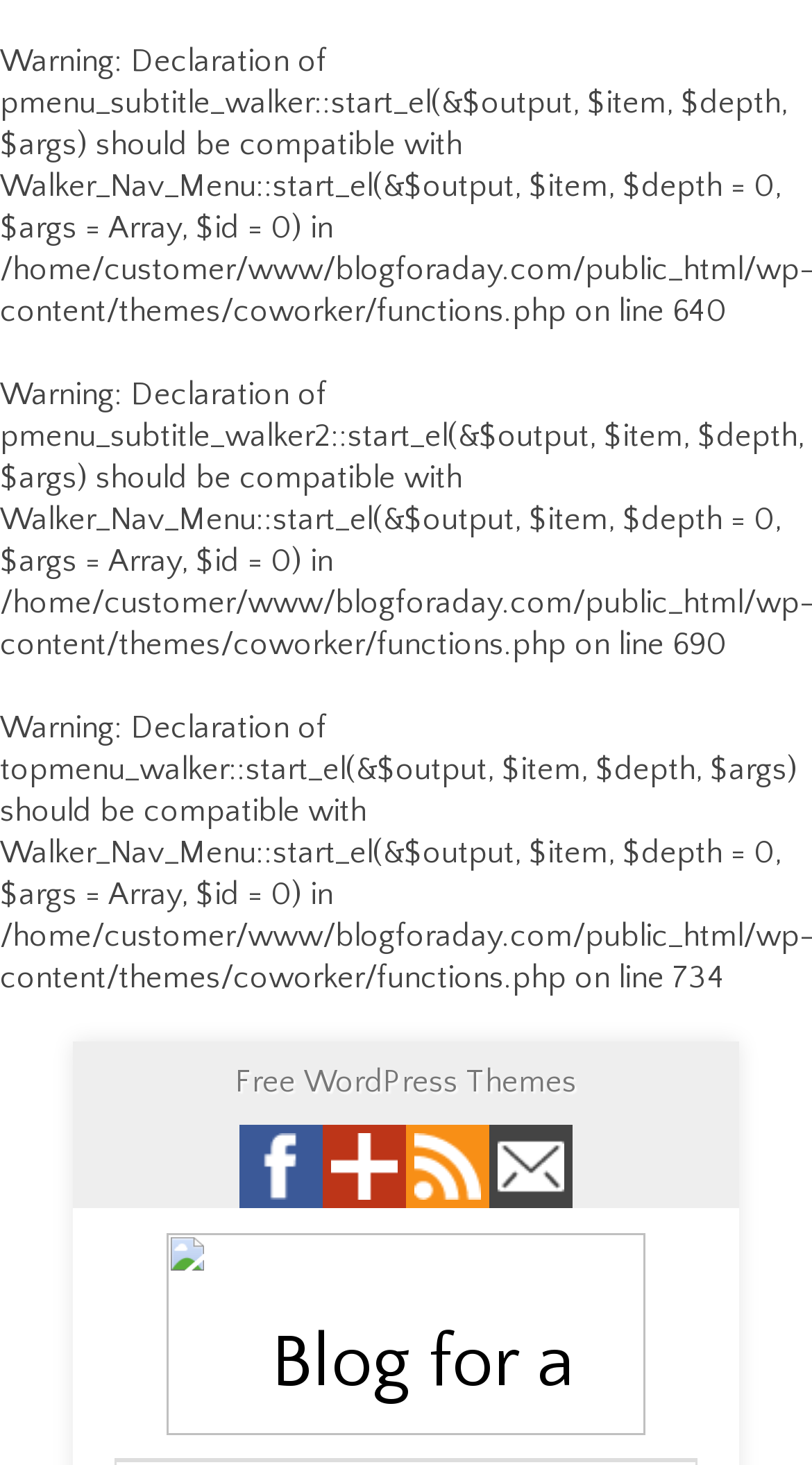Based on what you see in the screenshot, provide a thorough answer to this question: What is the line number of the third warning?

I found the third 'Warning' StaticText element and looked for the corresponding line number, which is mentioned in the StaticText element '734'.